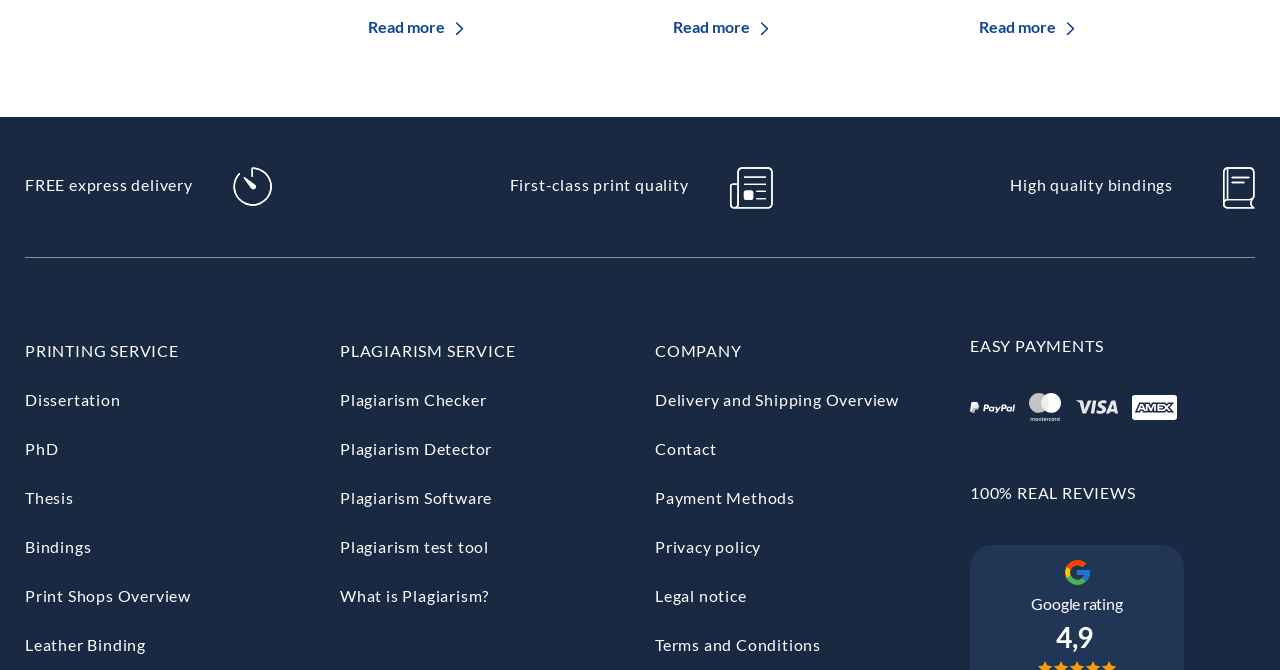Answer in one word or a short phrase: 
What types of bindings are available?

Leather